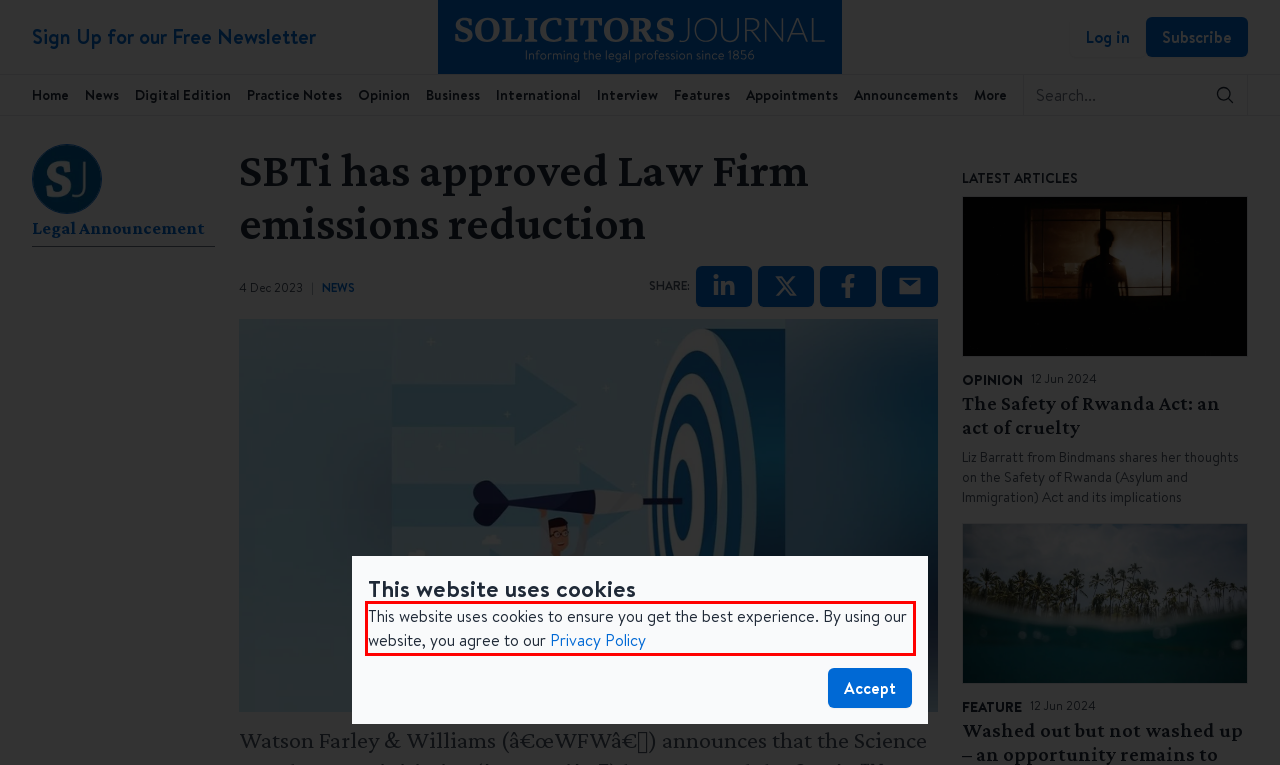Please perform OCR on the text within the red rectangle in the webpage screenshot and return the text content.

This website uses cookies to ensure you get the best experience. By using our website, you agree to our Privacy Policy